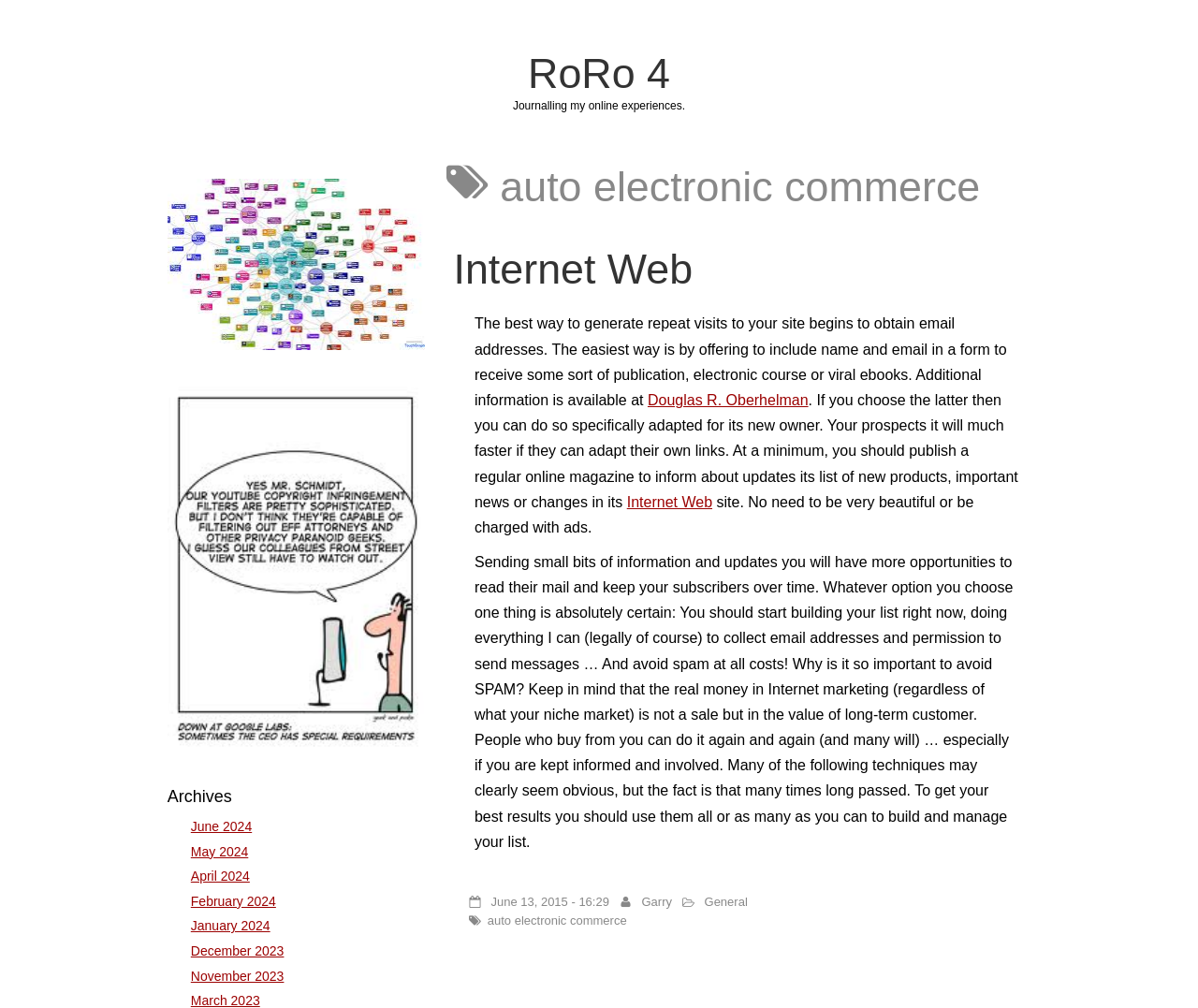Given the following UI element description: "Internet Web", find the bounding box coordinates in the webpage screenshot.

[0.523, 0.49, 0.595, 0.506]